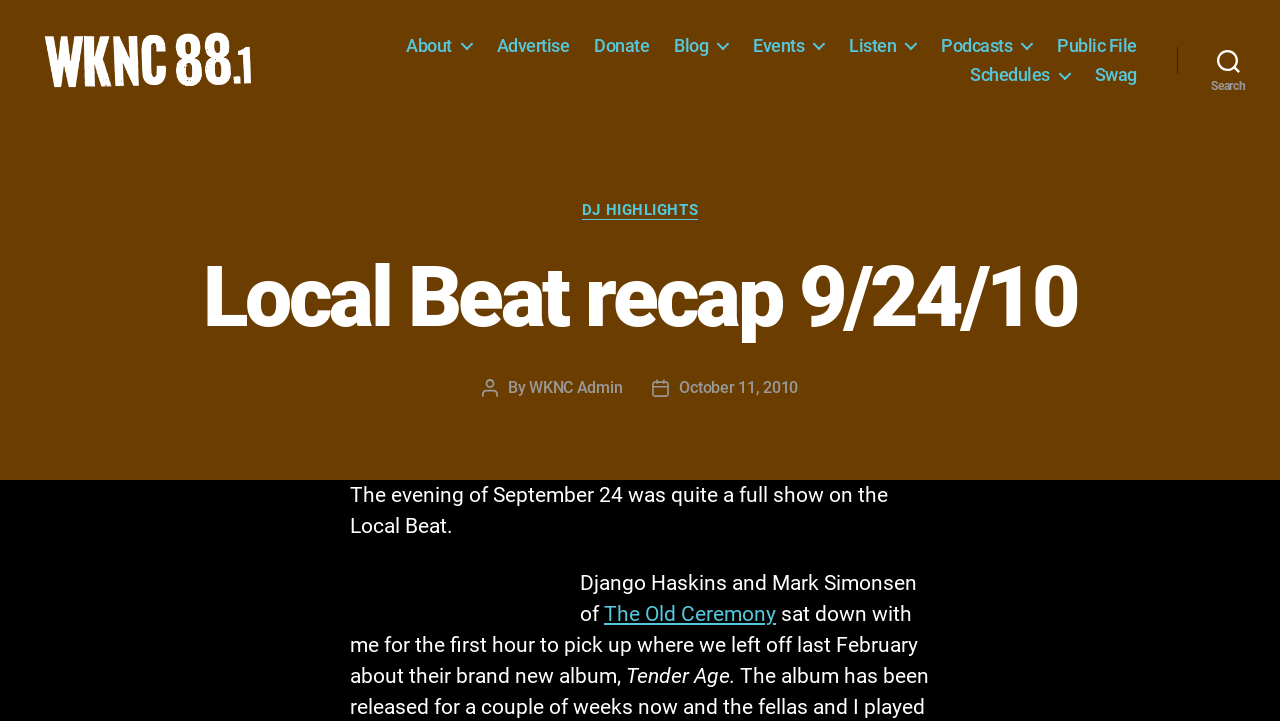What is the name of the radio station?
By examining the image, provide a one-word or phrase answer.

WKNC 88.1